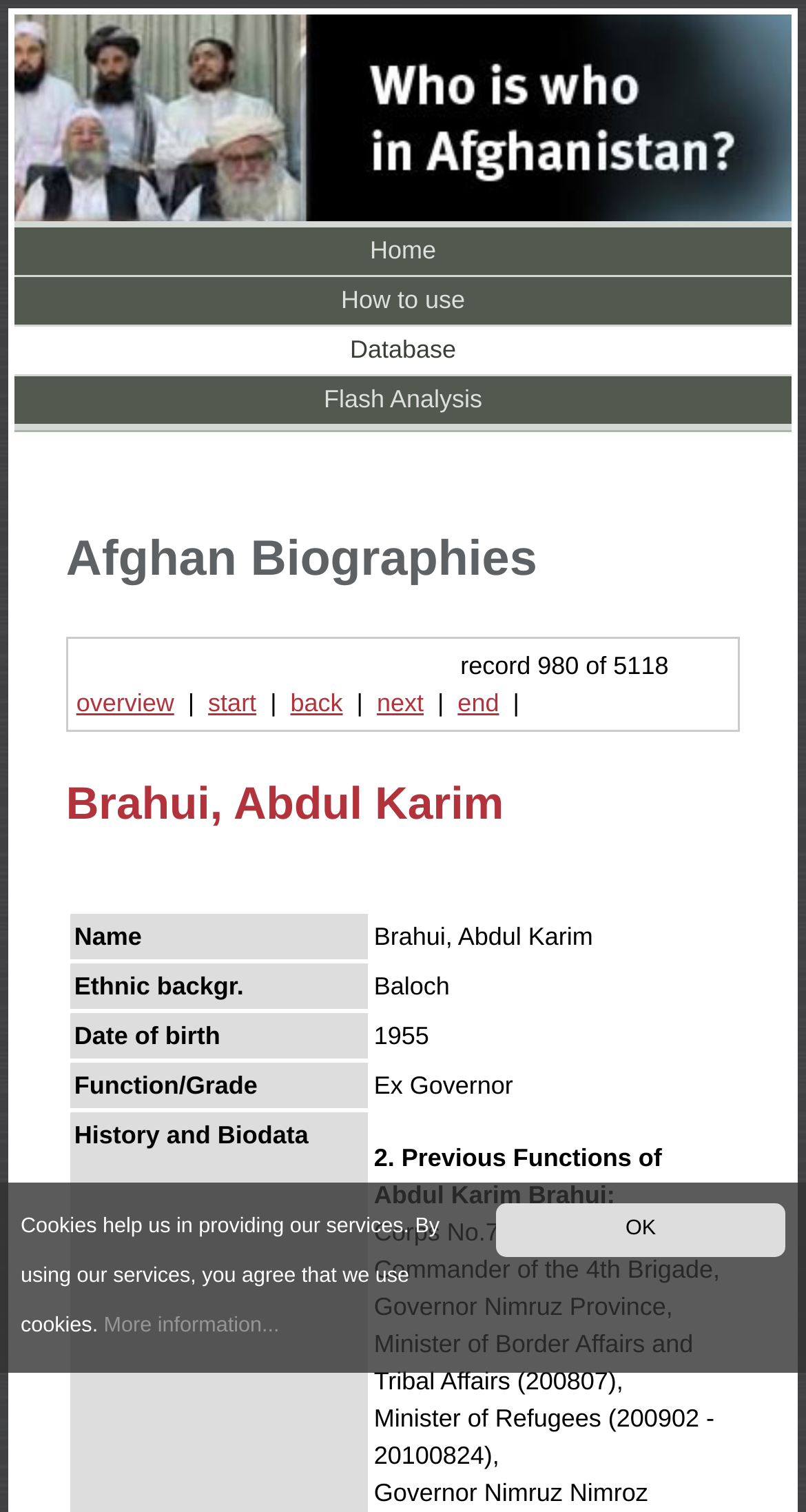What is the name of the person in the biography?
Give a one-word or short phrase answer based on the image.

Brahui, Abdul Karim